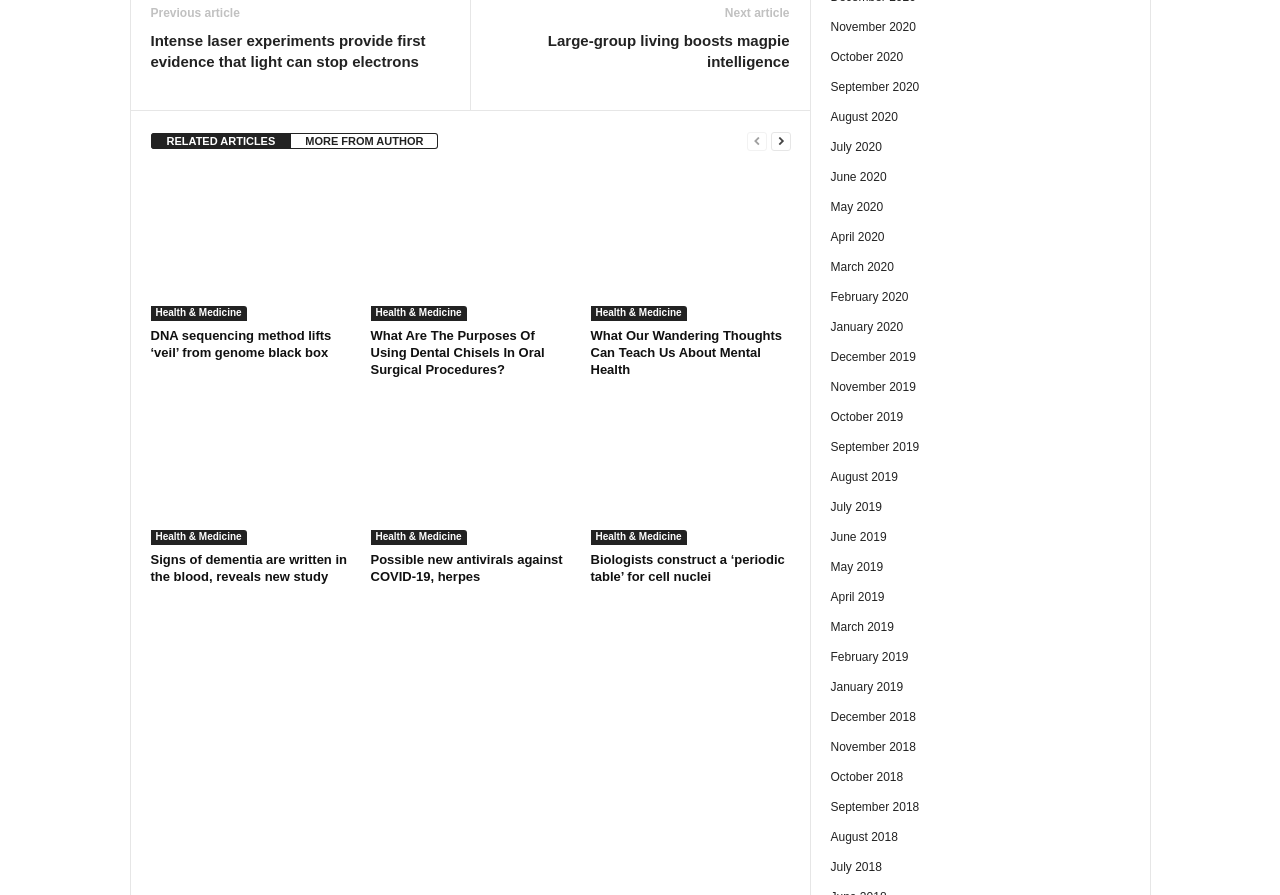Pinpoint the bounding box coordinates of the element you need to click to execute the following instruction: "Click on 'Intense laser experiments provide first evidence that light can stop electrons'". The bounding box should be represented by four float numbers between 0 and 1, in the format [left, top, right, bottom].

[0.118, 0.034, 0.352, 0.081]